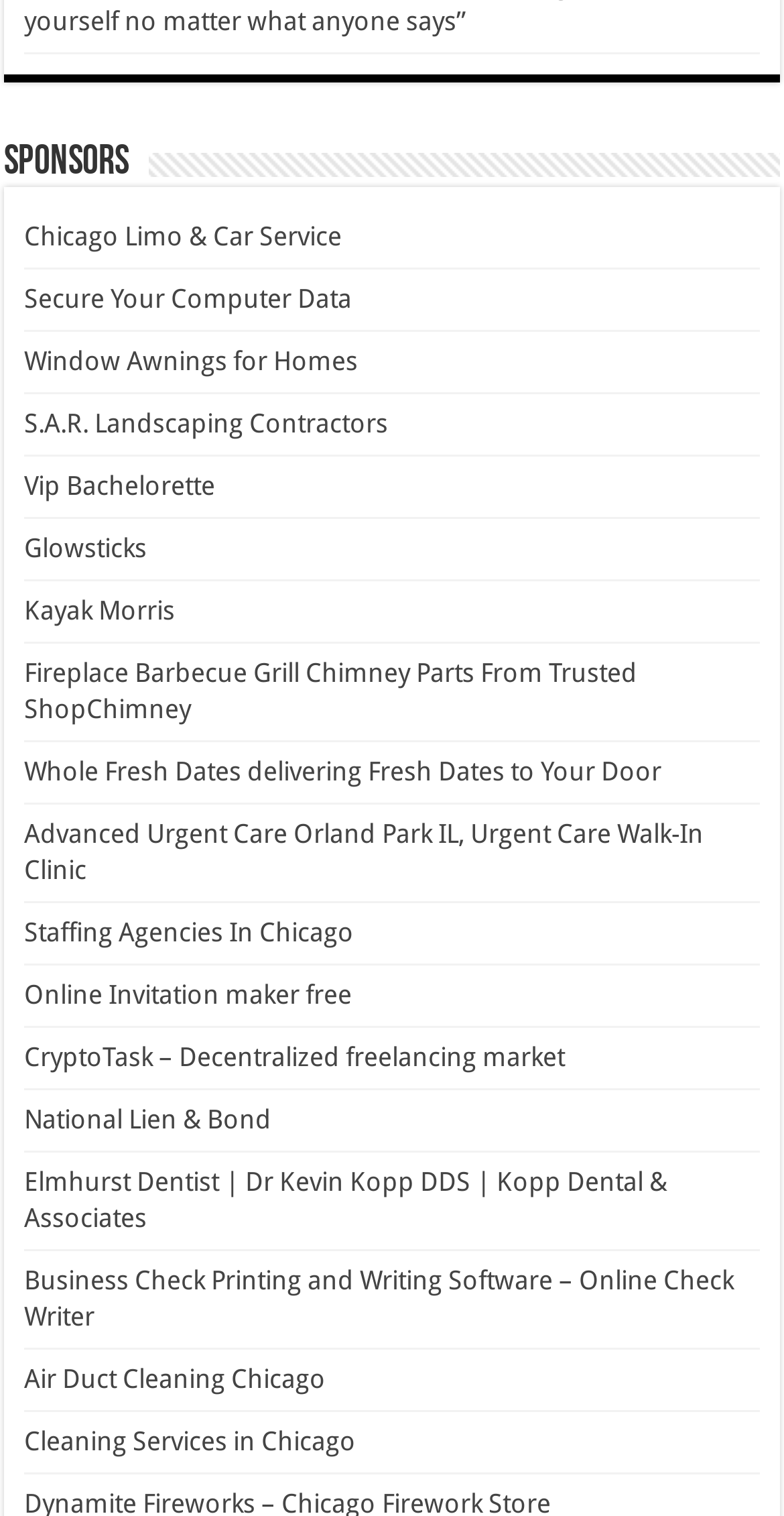Determine the bounding box coordinates of the clickable region to carry out the instruction: "Visit Chicago Limo & Car Service".

[0.031, 0.146, 0.436, 0.166]